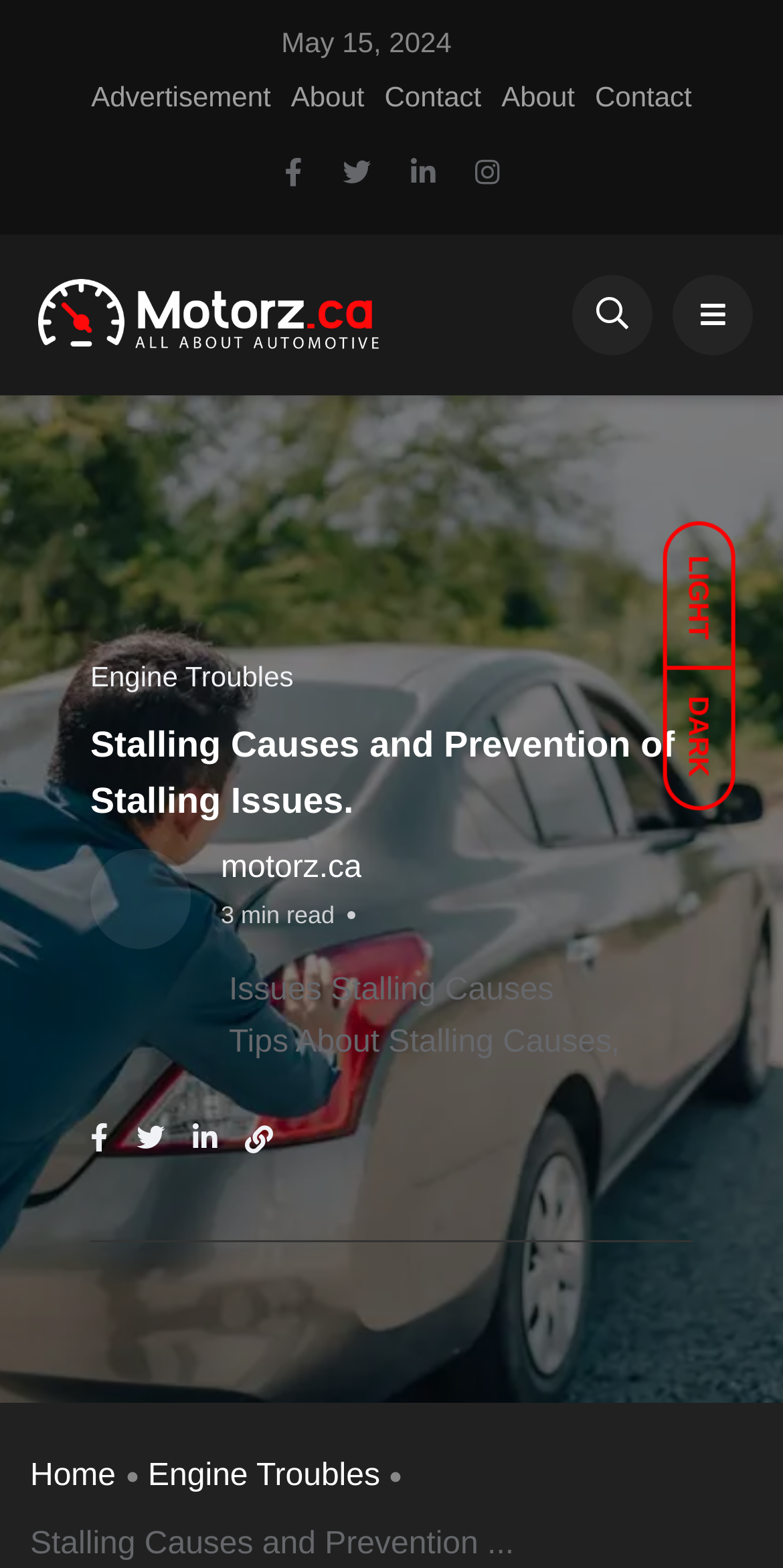Give a concise answer using only one word or phrase for this question:
How many minutes does it take to read the article?

3 min